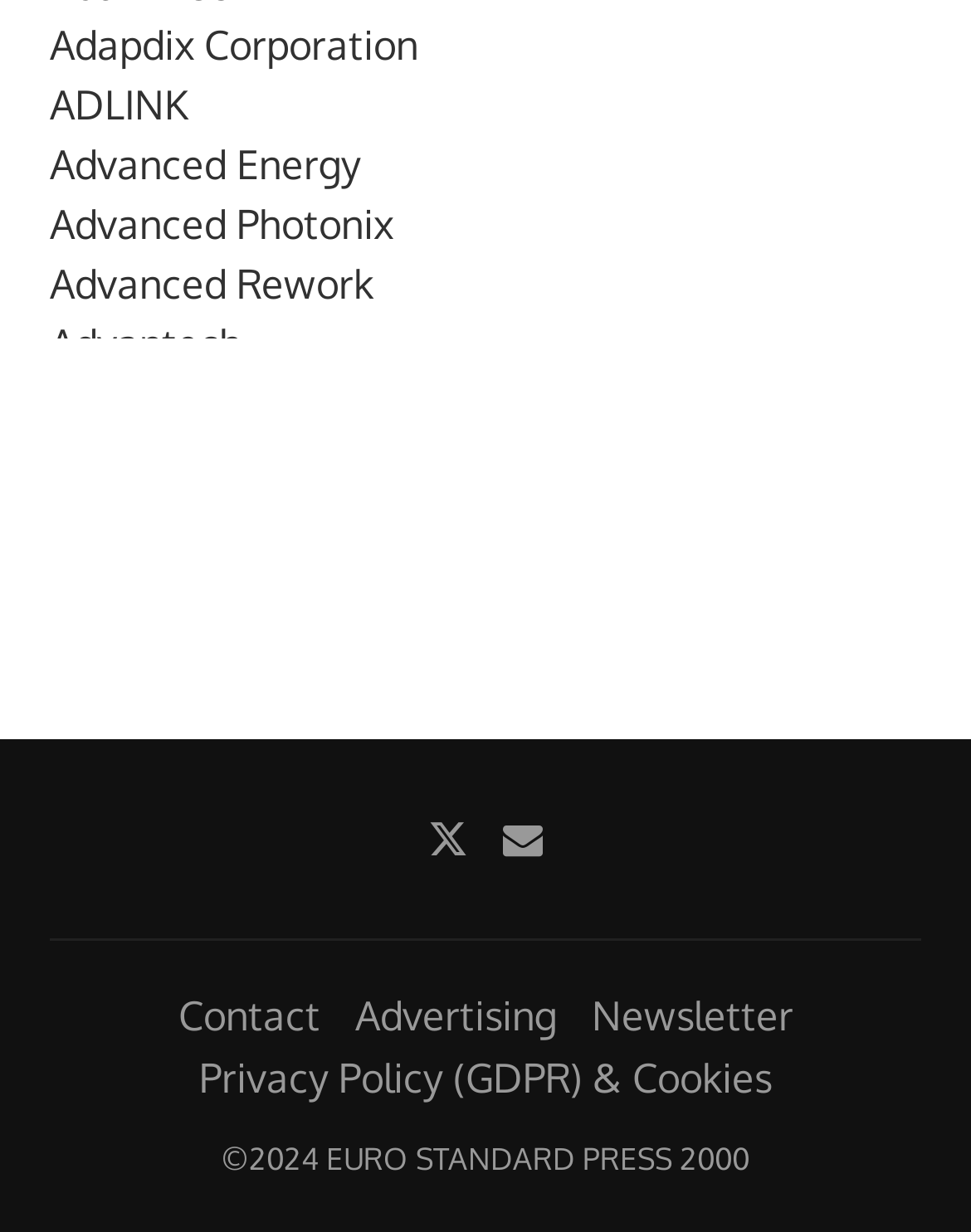What is the position of the 'Contact' link?
Please elaborate on the answer to the question with detailed information.

I looked at the bounding box coordinates of the 'Contact' link, which are [0.183, 0.804, 0.329, 0.845], and determined that it is located at the top-left part of the webpage.